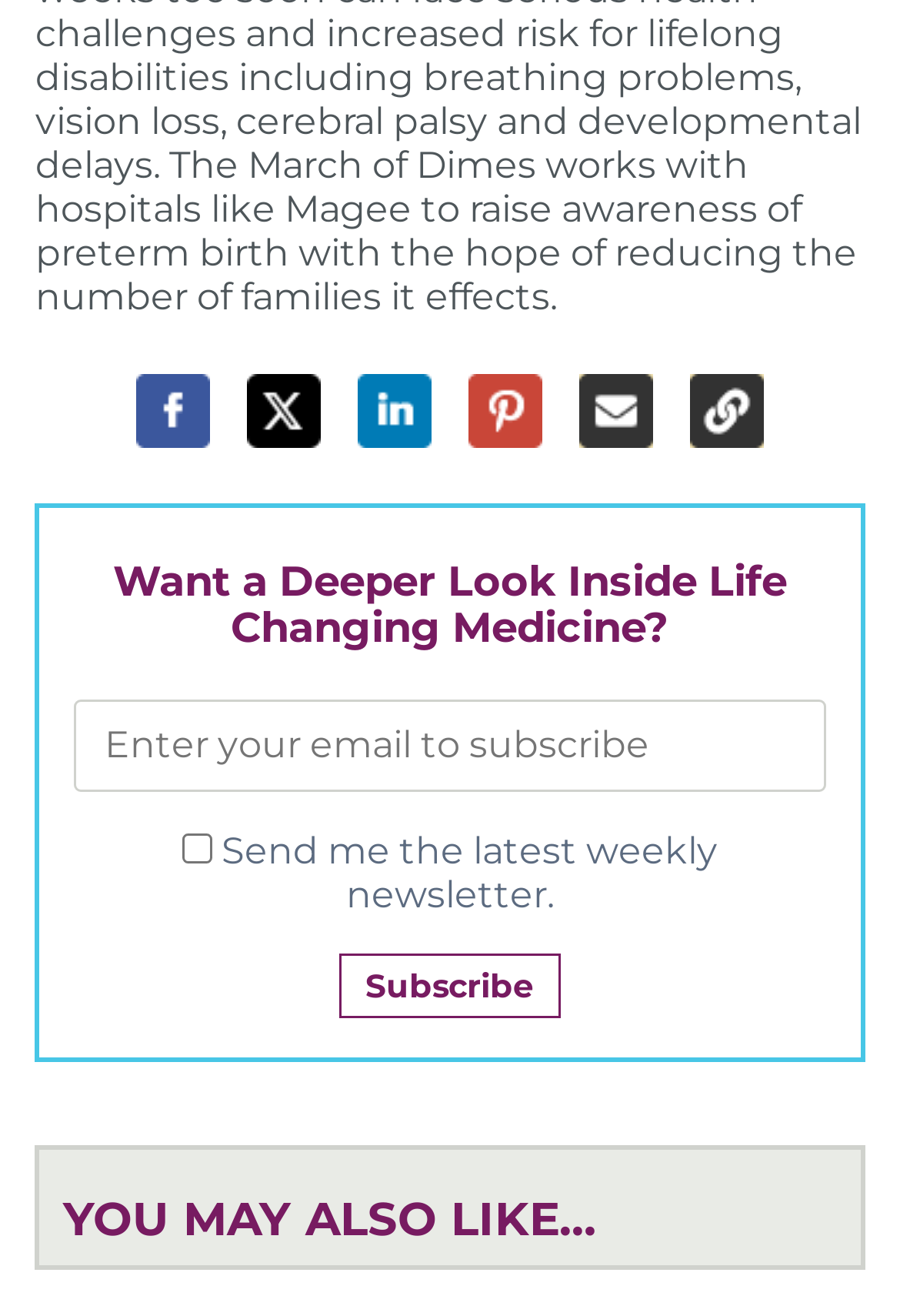Determine the bounding box coordinates in the format (top-left x, top-left y, bottom-right x, bottom-right y). Ensure all values are floating point numbers between 0 and 1. Identify the bounding box of the UI element described by: Blog

None